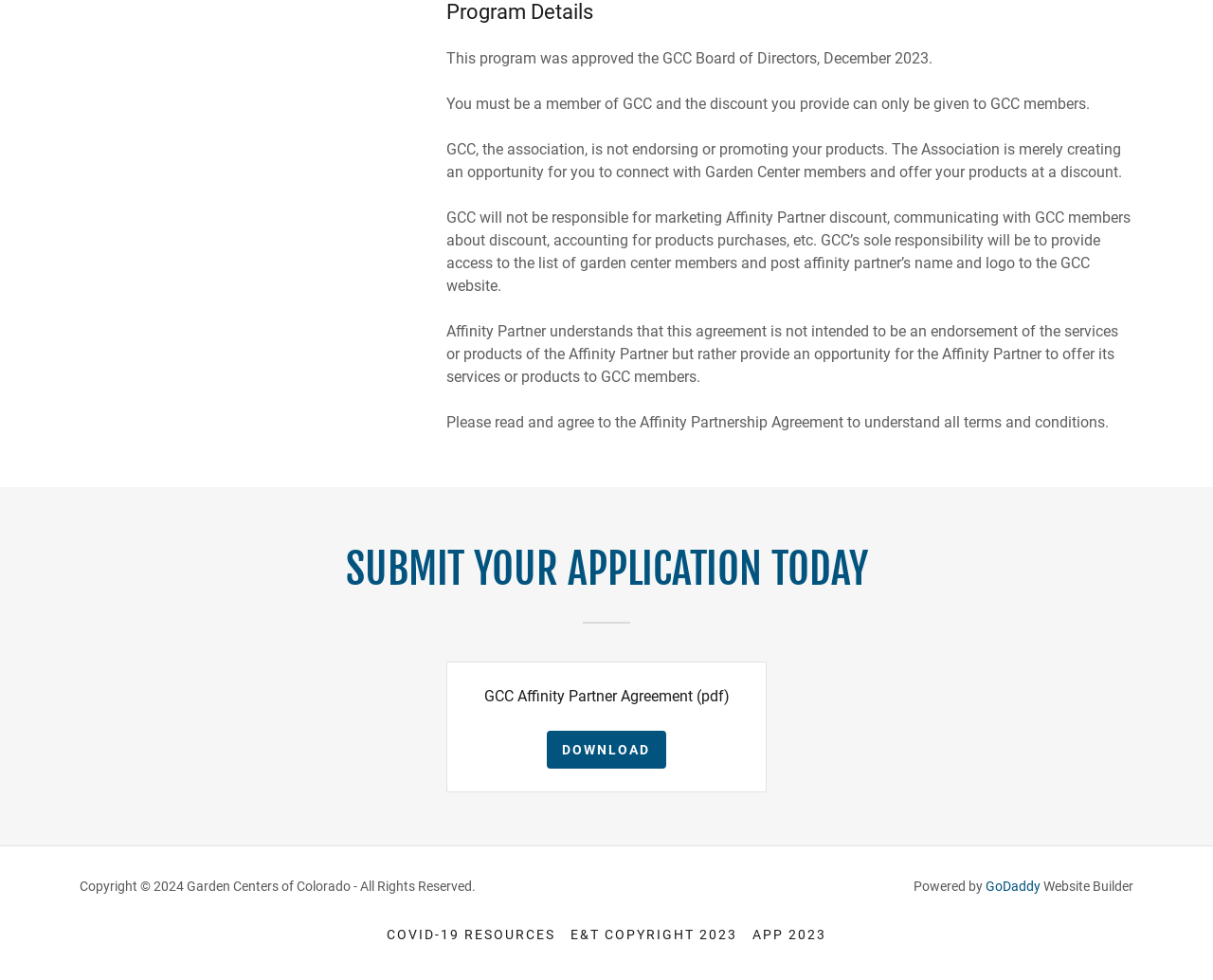What is the purpose of the Affinity Partner Agreement?
Based on the visual details in the image, please answer the question thoroughly.

The purpose of the Affinity Partner Agreement is to provide an opportunity for the Affinity Partner to offer its services or products to GCC members at a discount, as stated in the agreement terms.